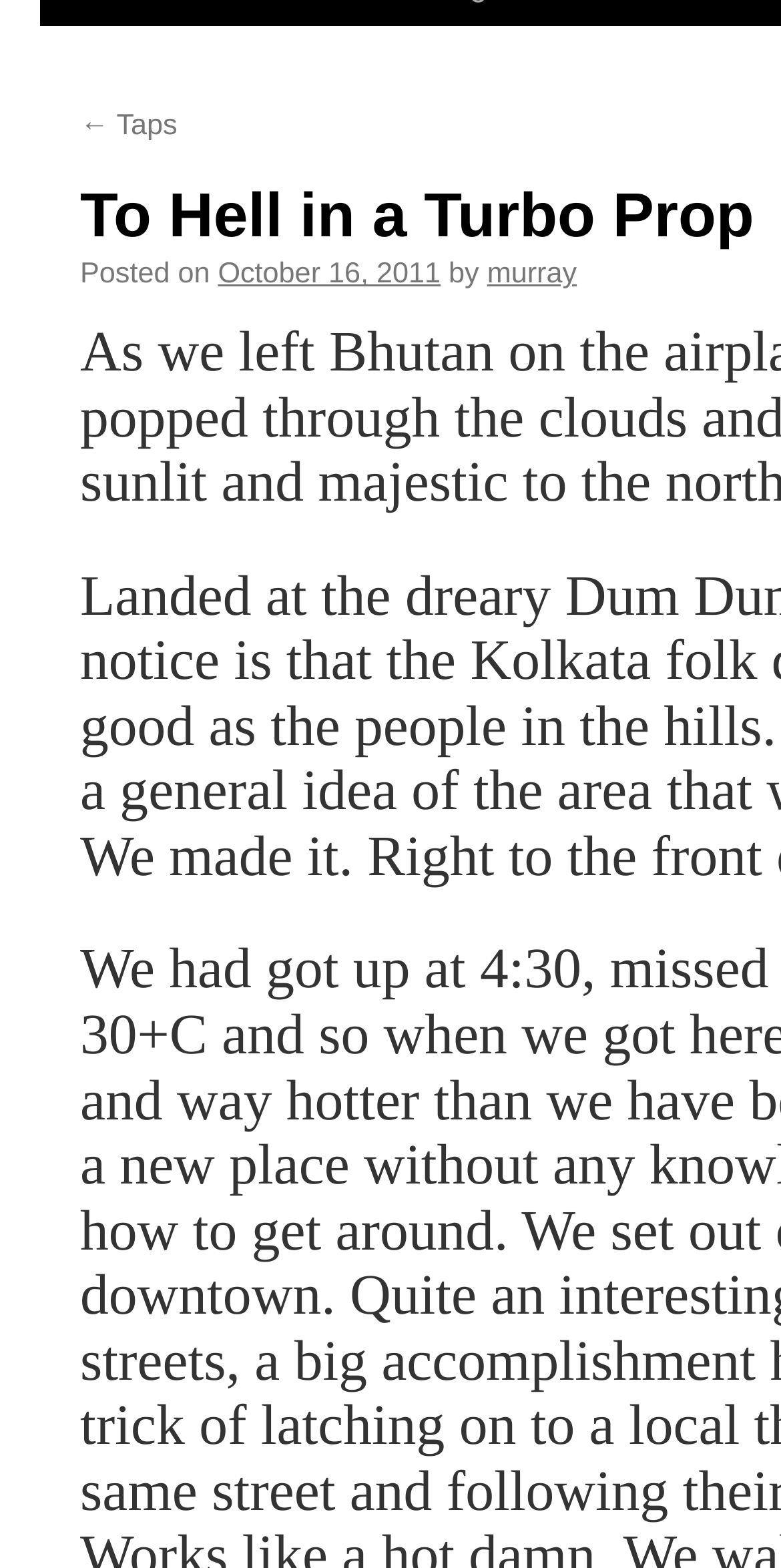Find the bounding box coordinates corresponding to the UI element with the description: "← Taps". The coordinates should be formatted as [left, top, right, bottom], with values as floats between 0 and 1.

[0.103, 0.119, 0.227, 0.139]